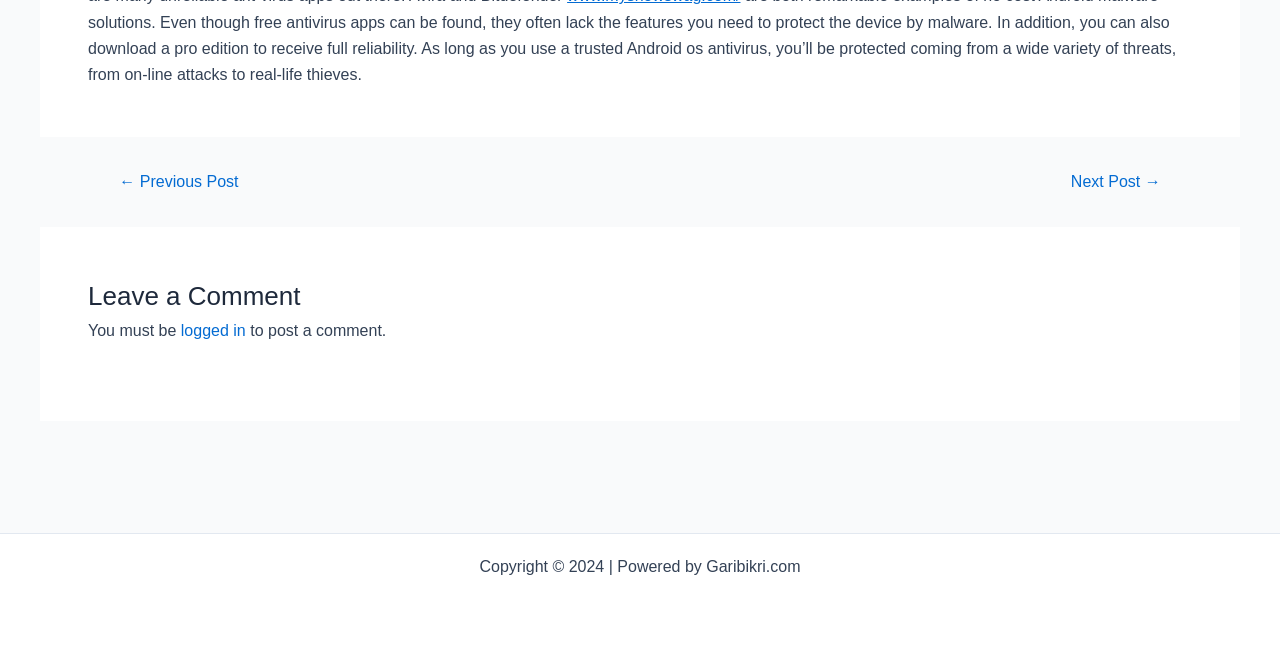Locate the UI element described by ← Previous Post in the provided webpage screenshot. Return the bounding box coordinates in the format (top-left x, top-left y, bottom-right x, bottom-right y), ensuring all values are between 0 and 1.

[0.074, 0.266, 0.205, 0.29]